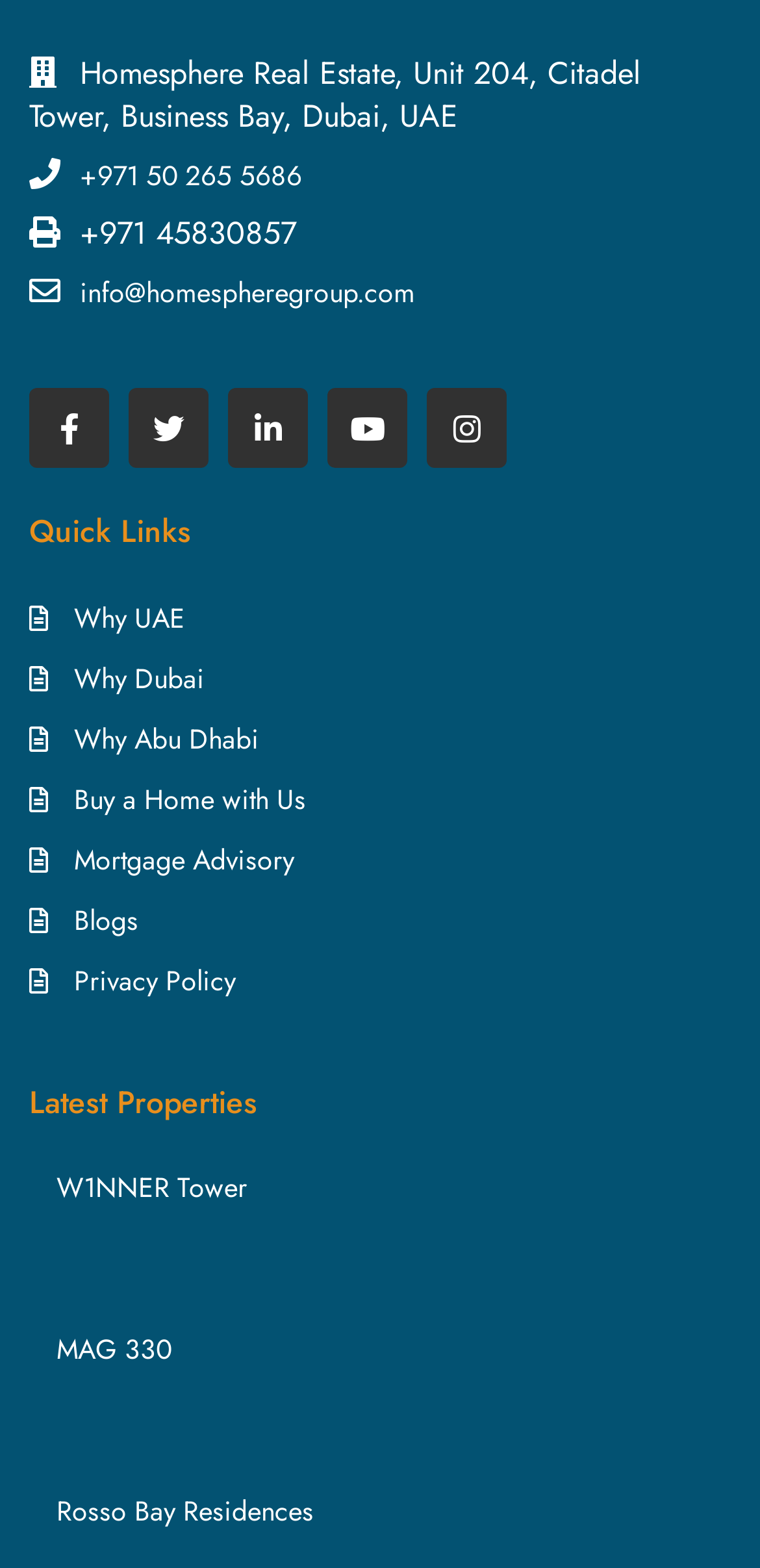What is the company's phone number?
Please answer the question with a detailed and comprehensive explanation.

The company's phone number can be found at the top of the webpage, next to the company's address. It is a link with the text '+971 50 265 5686'.